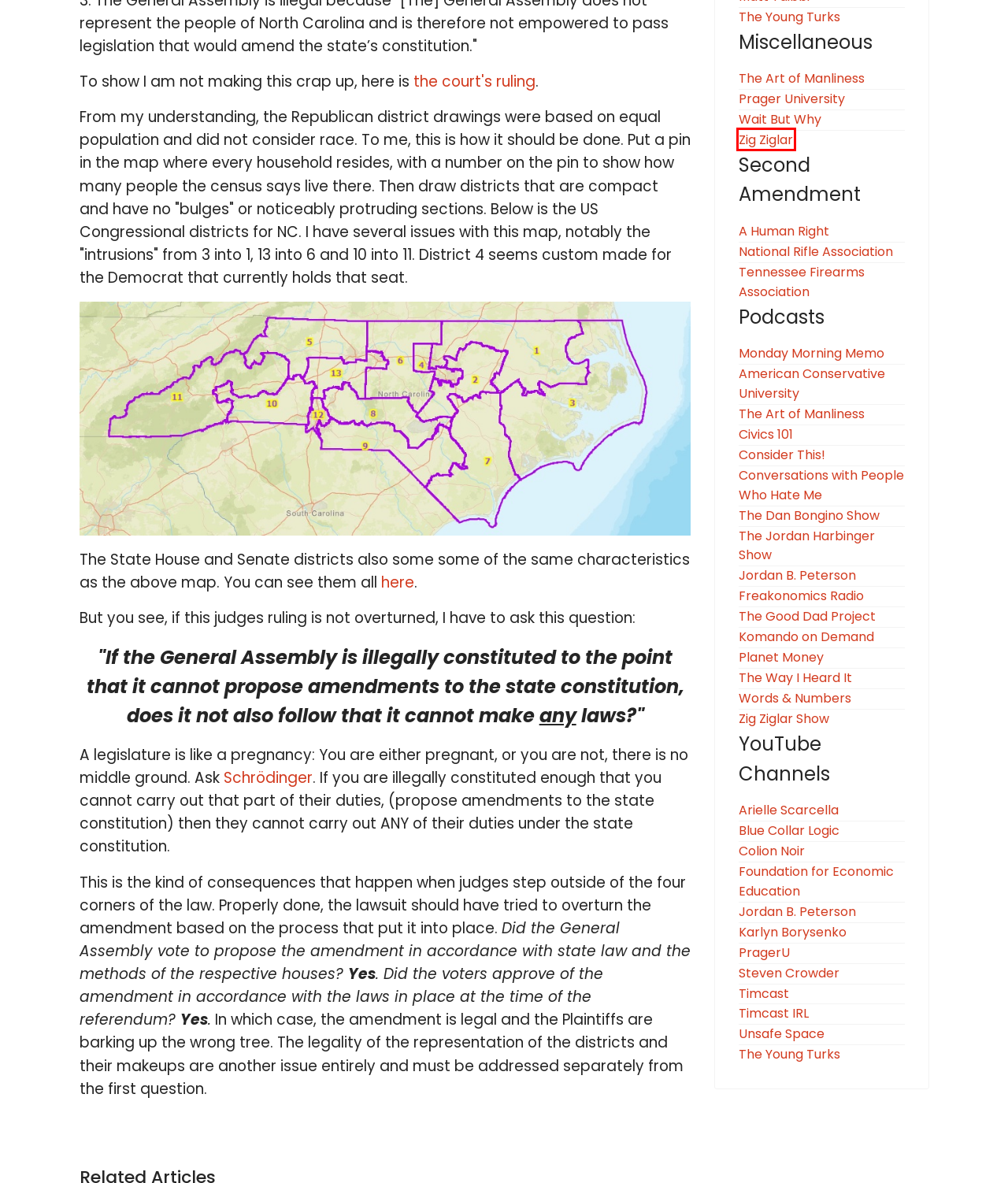You have been given a screenshot of a webpage with a red bounding box around a UI element. Select the most appropriate webpage description for the new webpage that appears after clicking the element within the red bounding box. The choices are:
A. Podcast – Mike Rowe
B. The Art of Manliness | Men's Interests and Lifestyle
C. Podcast Archives | The Art of Manliness
D. Home - The Monday Morning Memo
E. Words & Numbers
F. Civics 101: A Podcast
G. Ziglar Inc - Personal Development Training, Sales Coaching – Plano, Texas
H. Tennessee Firearms Association - Tennessee Firearms Association

G